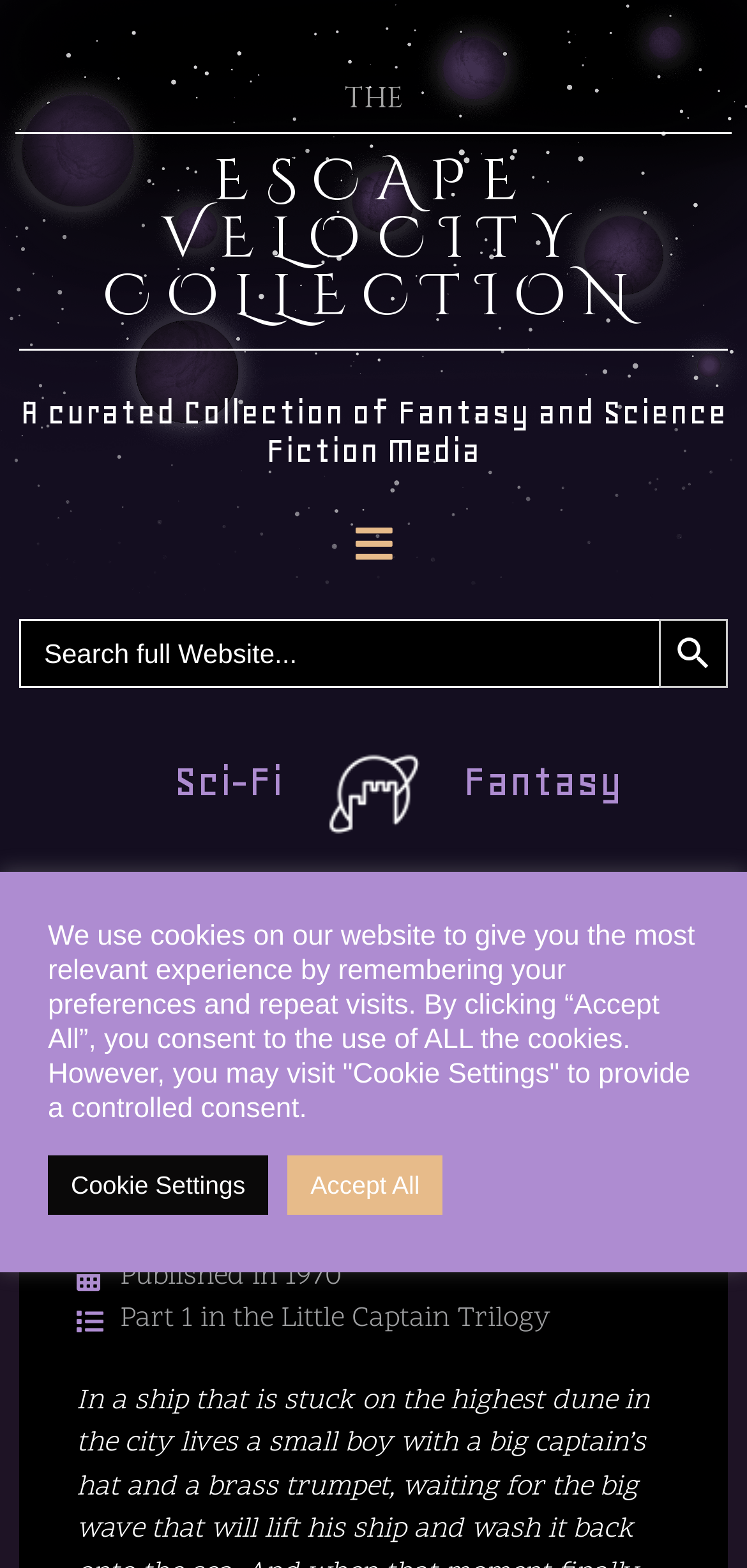Determine the bounding box coordinates for the region that must be clicked to execute the following instruction: "Search for something".

[0.026, 0.395, 0.882, 0.439]